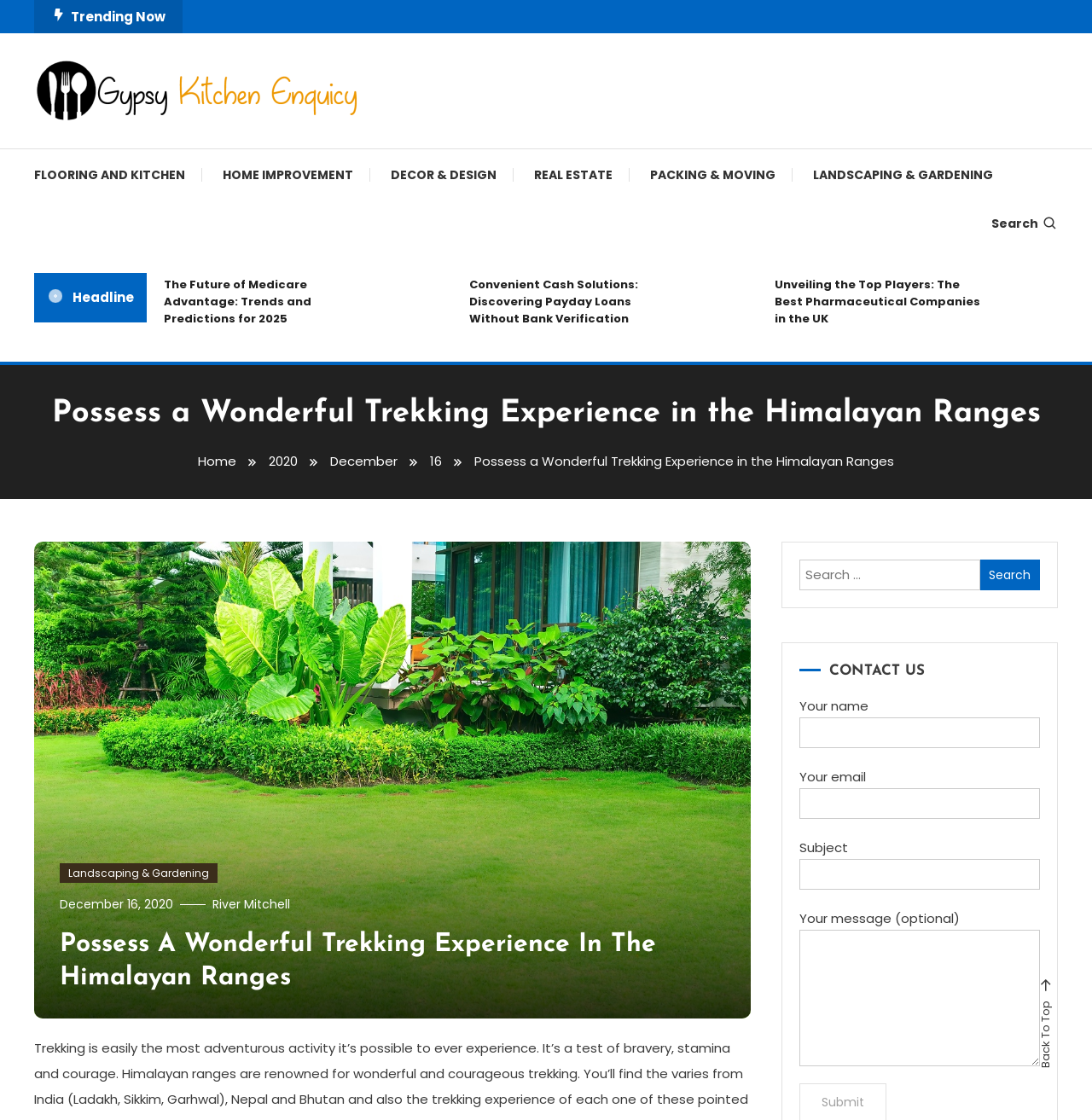Find the bounding box coordinates for the HTML element described in this sentence: "name="your-subject"". Provide the coordinates as four float numbers between 0 and 1, in the format [left, top, right, bottom].

[0.732, 0.767, 0.952, 0.794]